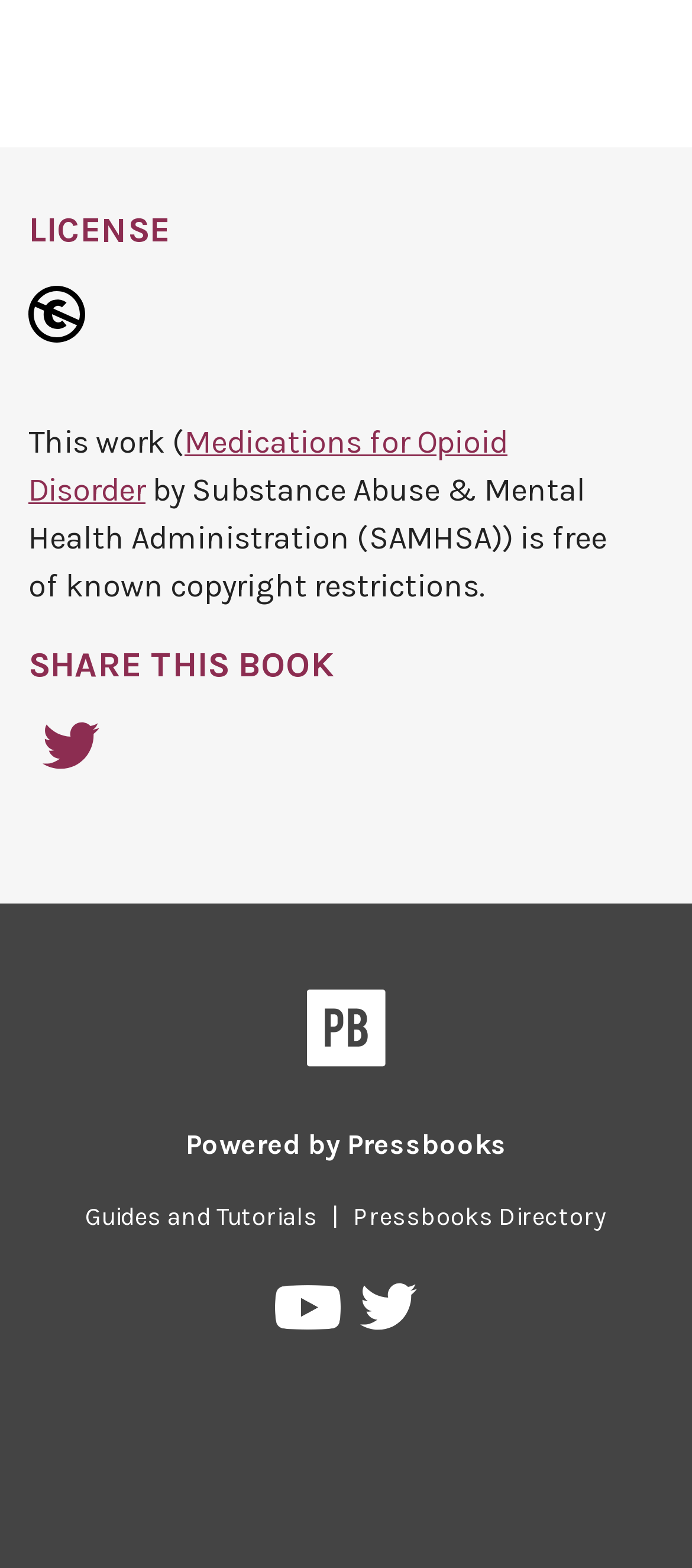Please determine the bounding box coordinates for the element that should be clicked to follow these instructions: "Visit the Pressbooks Directory".

[0.49, 0.766, 0.897, 0.785]